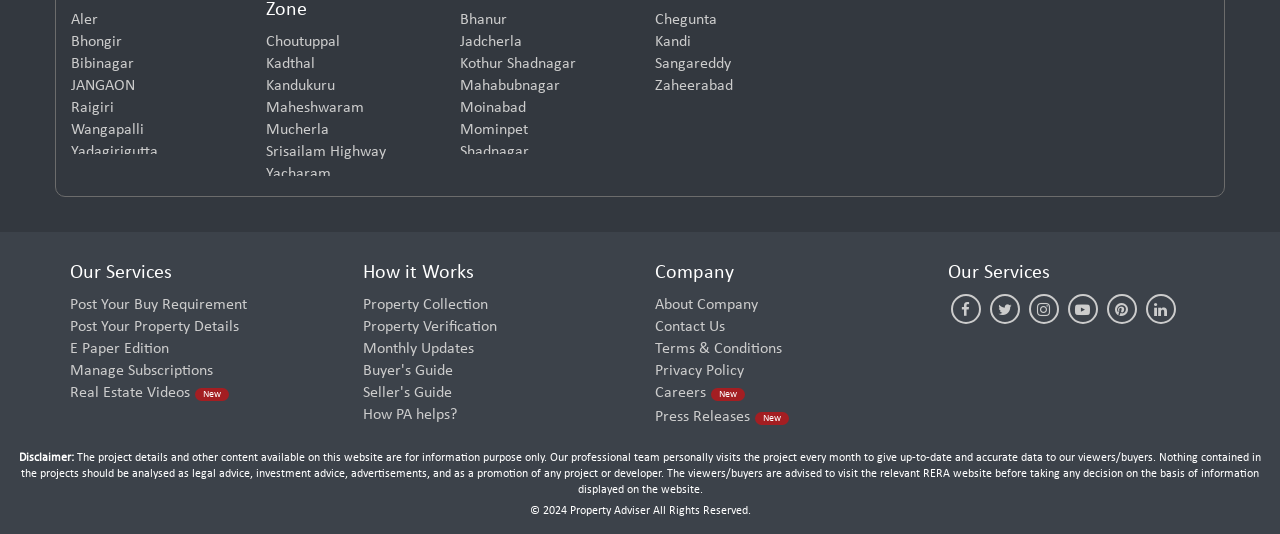Please identify the bounding box coordinates of the area that needs to be clicked to follow this instruction: "Check out Kapra".

[0.664, 0.02, 0.792, 0.061]